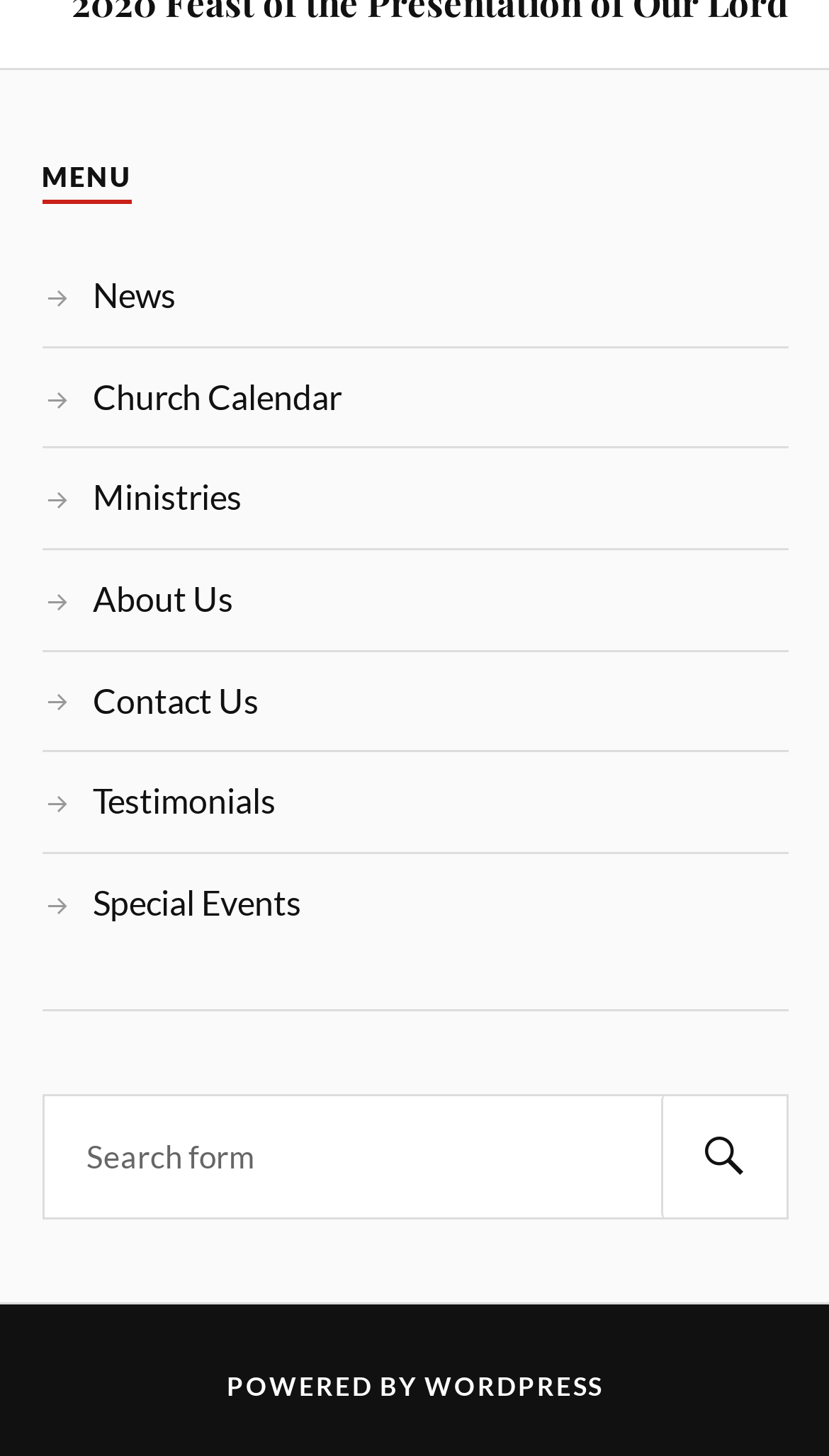Pinpoint the bounding box coordinates of the clickable element needed to complete the instruction: "Visit Church Calendar". The coordinates should be provided as four float numbers between 0 and 1: [left, top, right, bottom].

[0.112, 0.258, 0.412, 0.286]